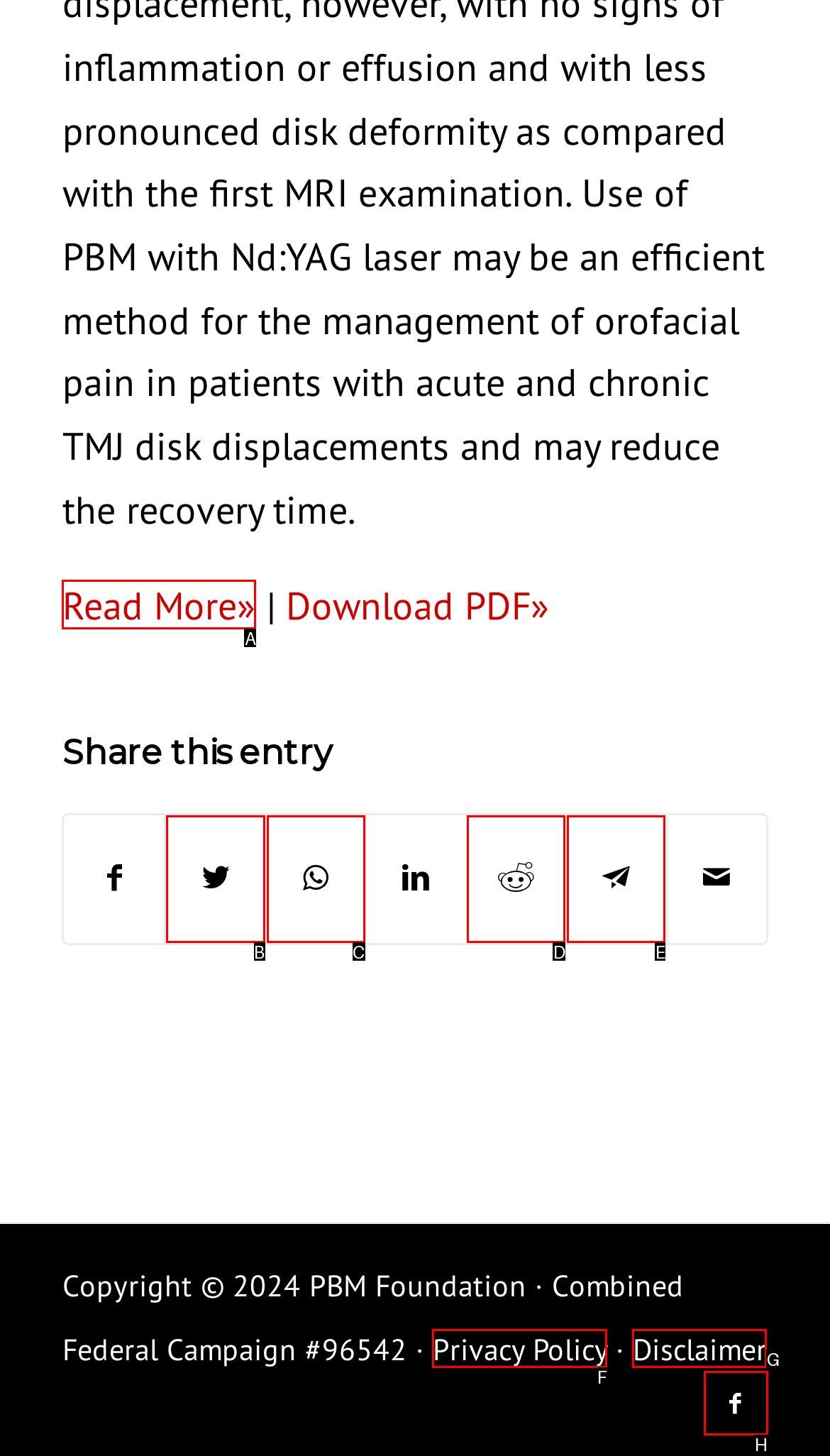Tell me which one HTML element best matches the description: Disclaimer
Answer with the option's letter from the given choices directly.

G